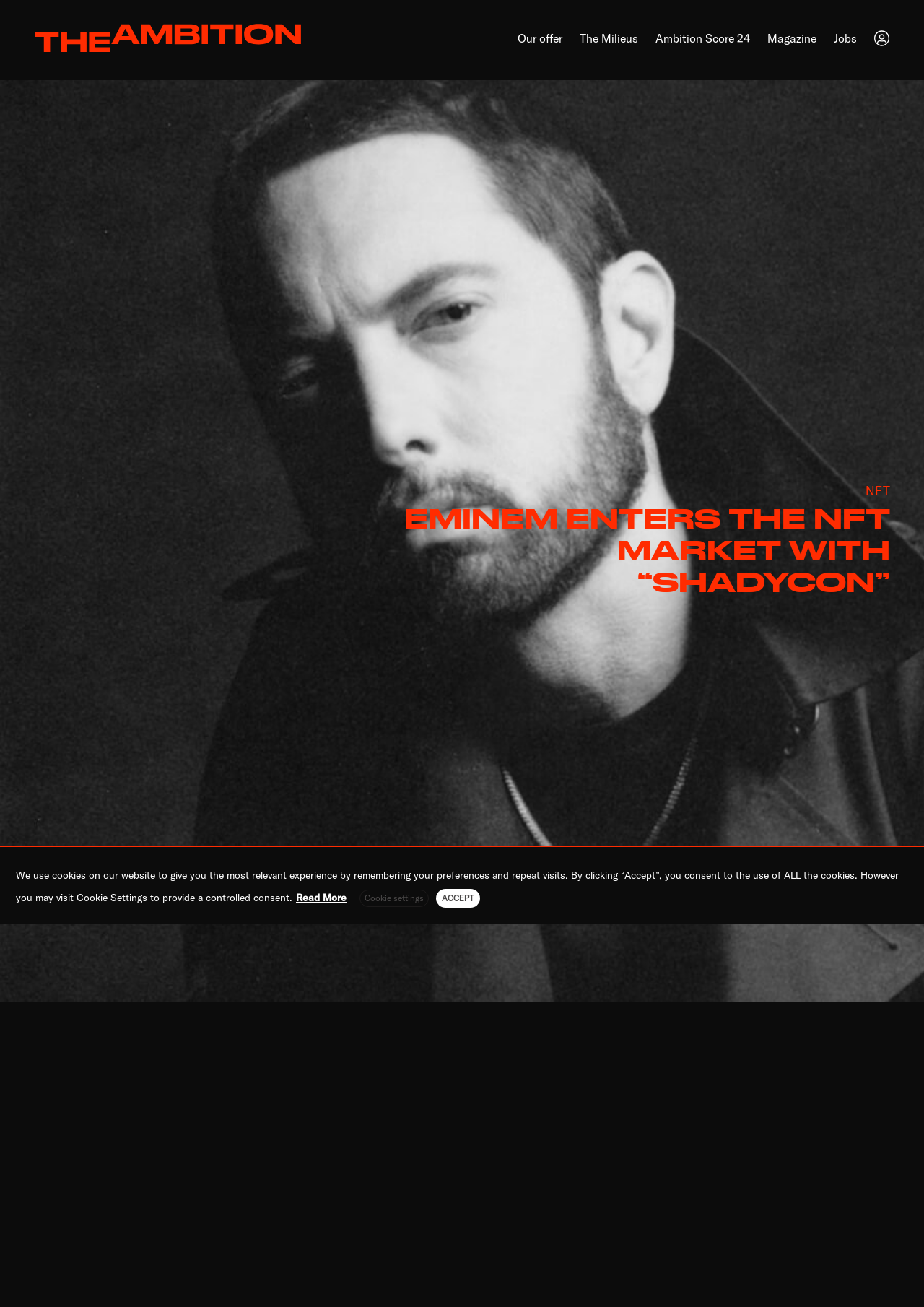Find the bounding box coordinates of the area that needs to be clicked in order to achieve the following instruction: "Click on THE AMBITION link". The coordinates should be specified as four float numbers between 0 and 1, i.e., [left, top, right, bottom].

[0.038, 0.016, 0.327, 0.045]